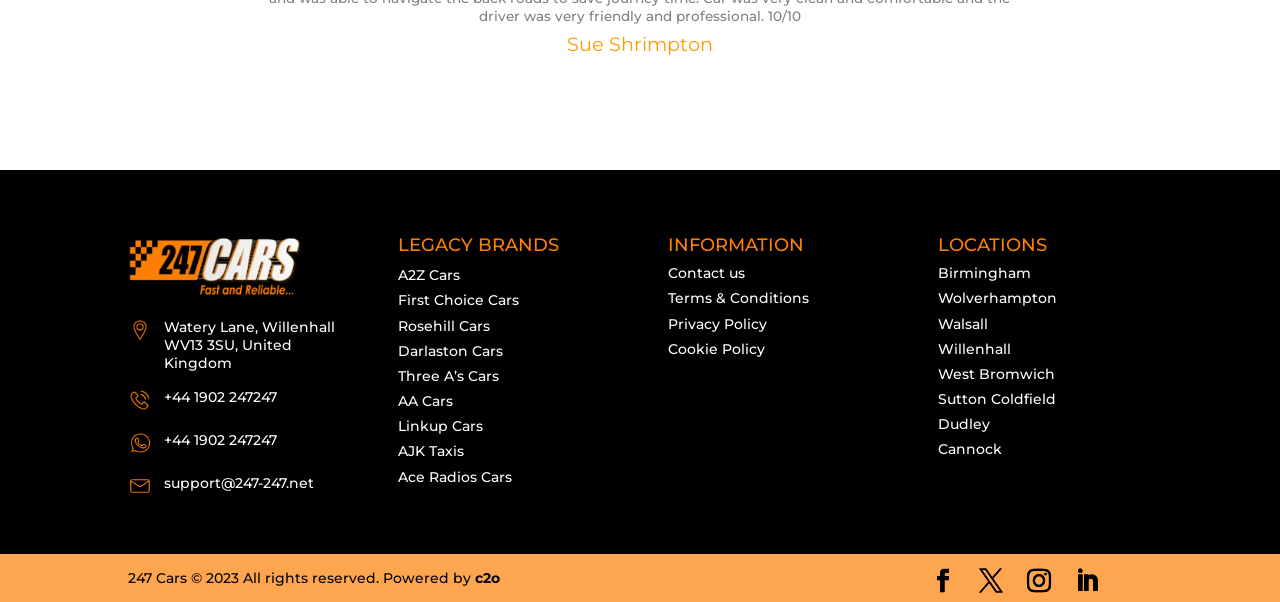Identify the bounding box coordinates for the UI element mentioned here: "Privacy Policy". Provide the coordinates as four float values between 0 and 1, i.e., [left, top, right, bottom].

[0.522, 0.522, 0.599, 0.552]